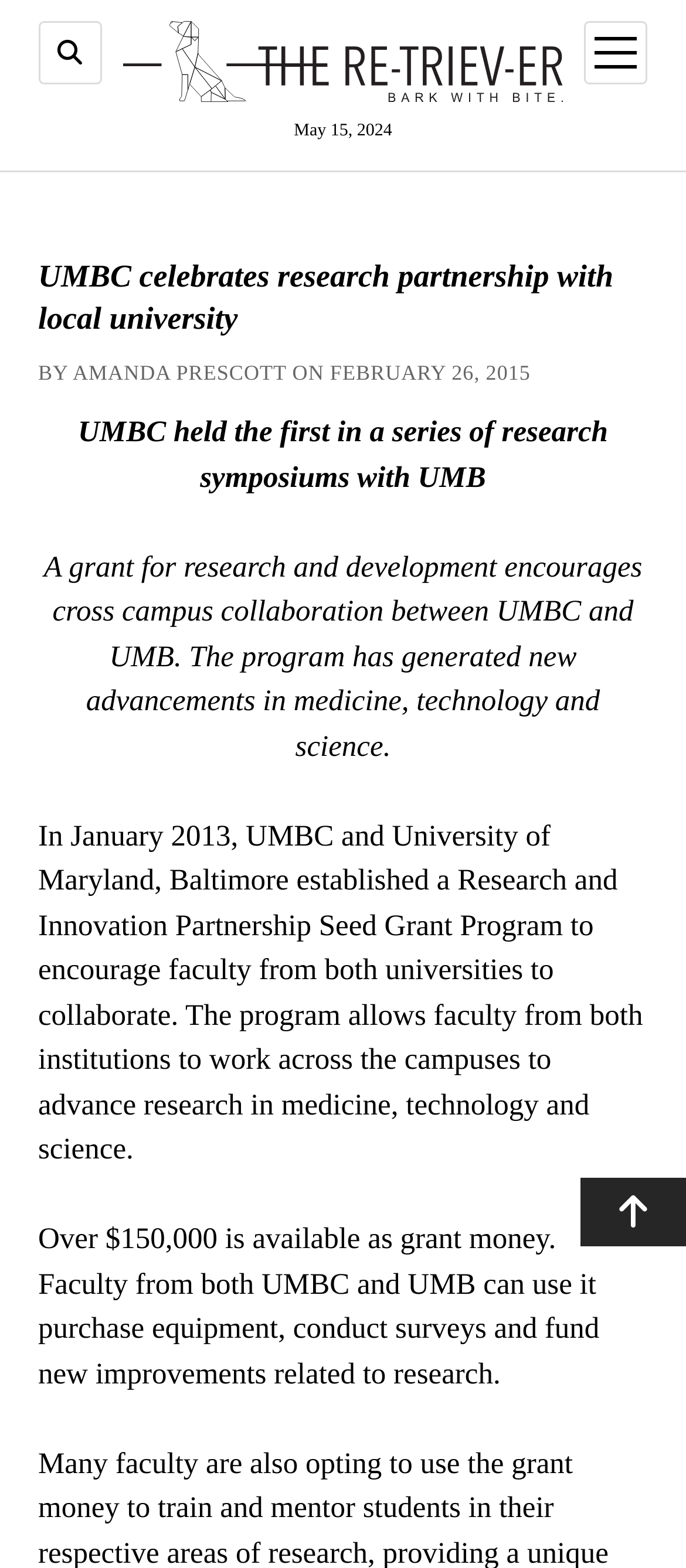Please answer the following query using a single word or phrase: 
What is the date of the article?

February 26, 2015